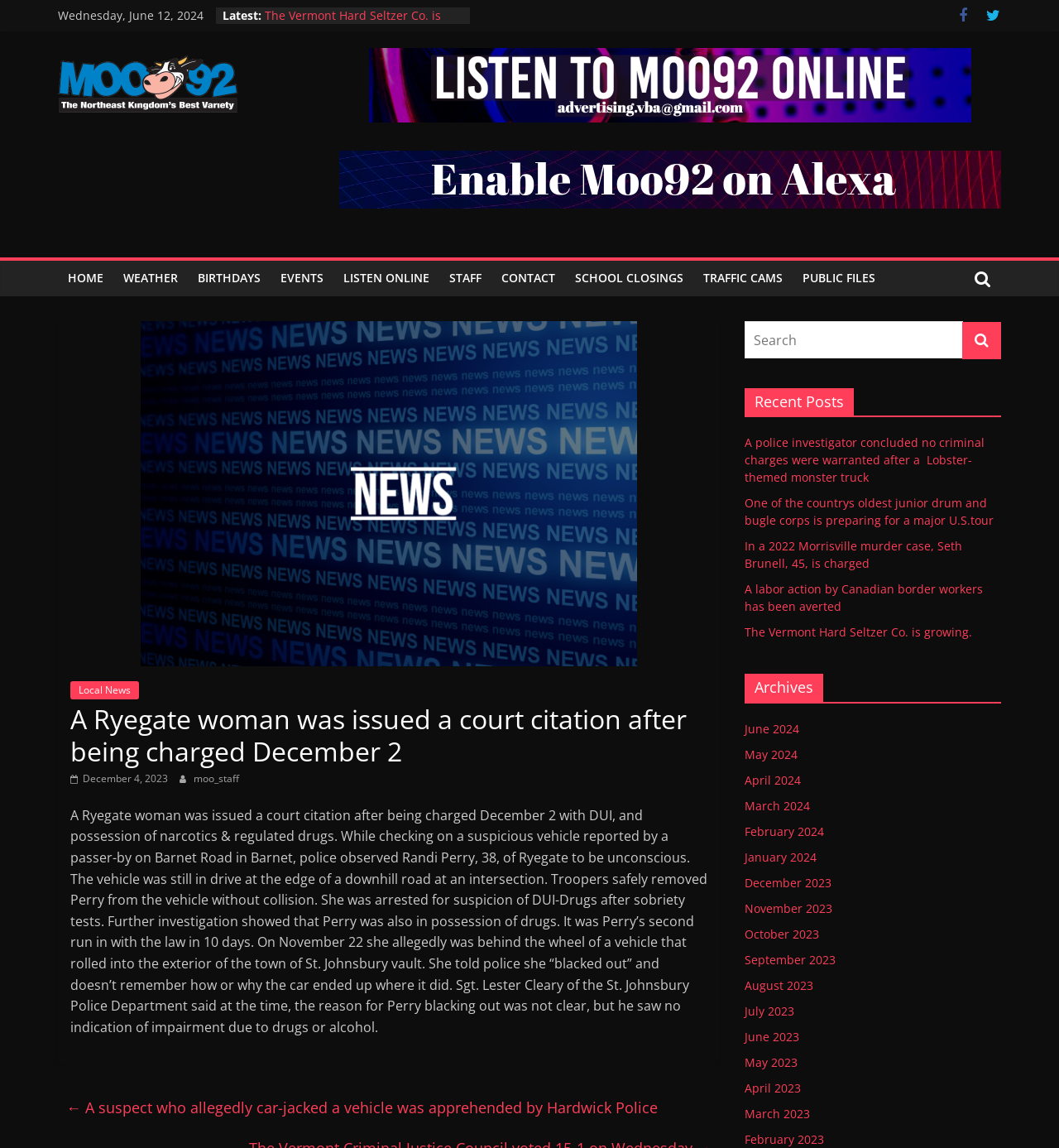Please identify the bounding box coordinates of the element I need to click to follow this instruction: "Check the weather".

[0.107, 0.227, 0.177, 0.258]